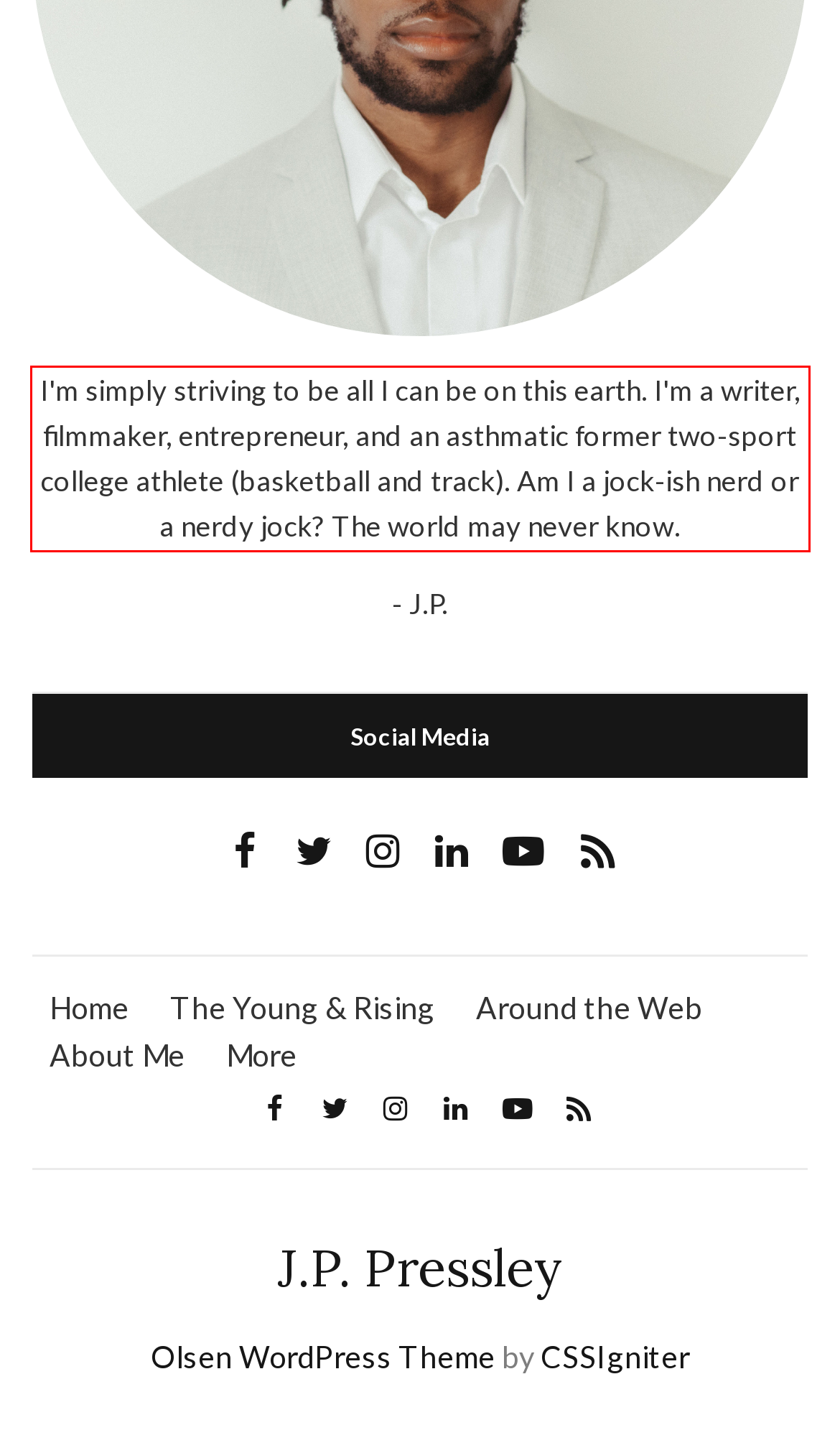Review the webpage screenshot provided, and perform OCR to extract the text from the red bounding box.

I'm simply striving to be all I can be on this earth. I'm a writer, filmmaker, entrepreneur, and an asthmatic former two-sport college athlete (basketball and track). Am I a jock-ish nerd or a nerdy jock? The world may never know.